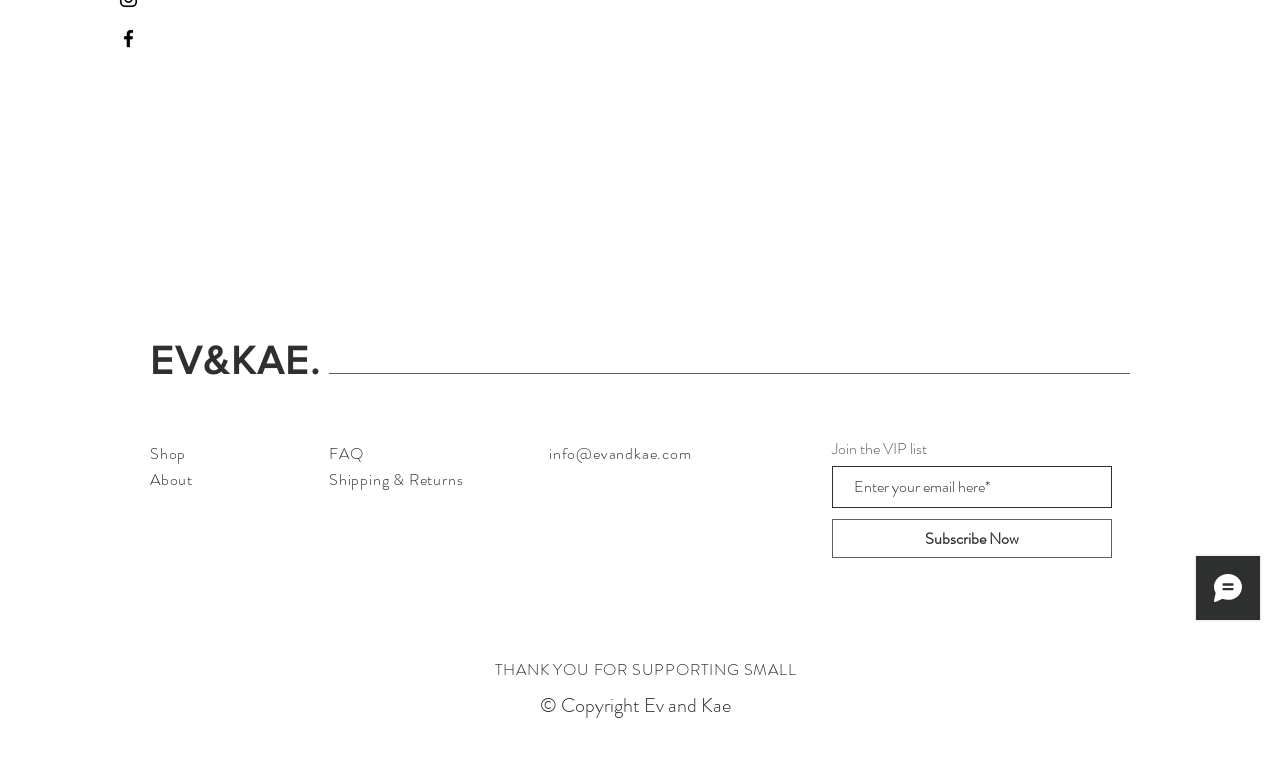Based on the element description "Shipping & Returns", predict the bounding box coordinates of the UI element.

[0.257, 0.618, 0.362, 0.648]